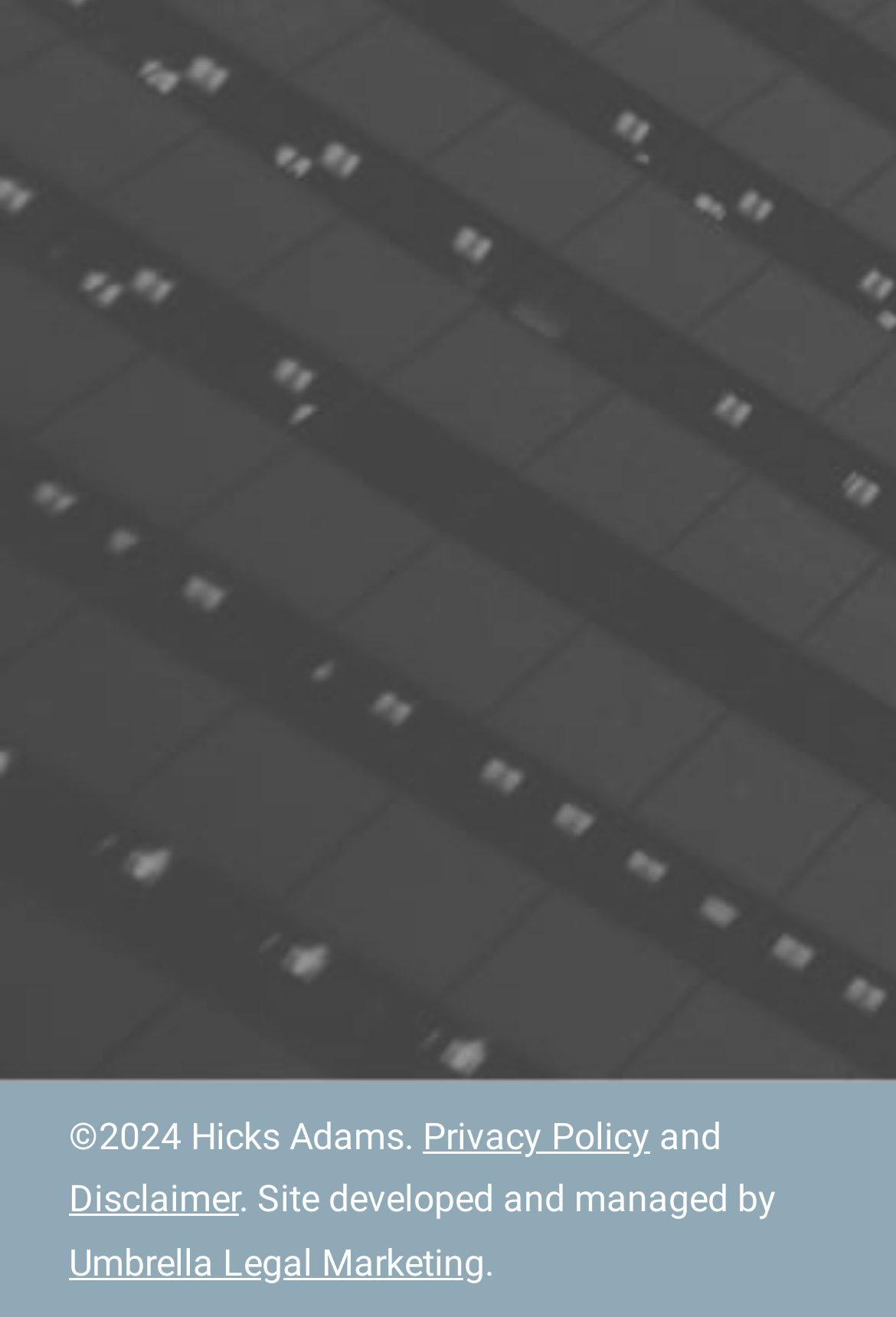Using the element description provided, determine the bounding box coordinates in the format (top-left x, top-left y, bottom-right x, bottom-right y). Ensure that all values are floating point numbers between 0 and 1. Element description: Toggle

None